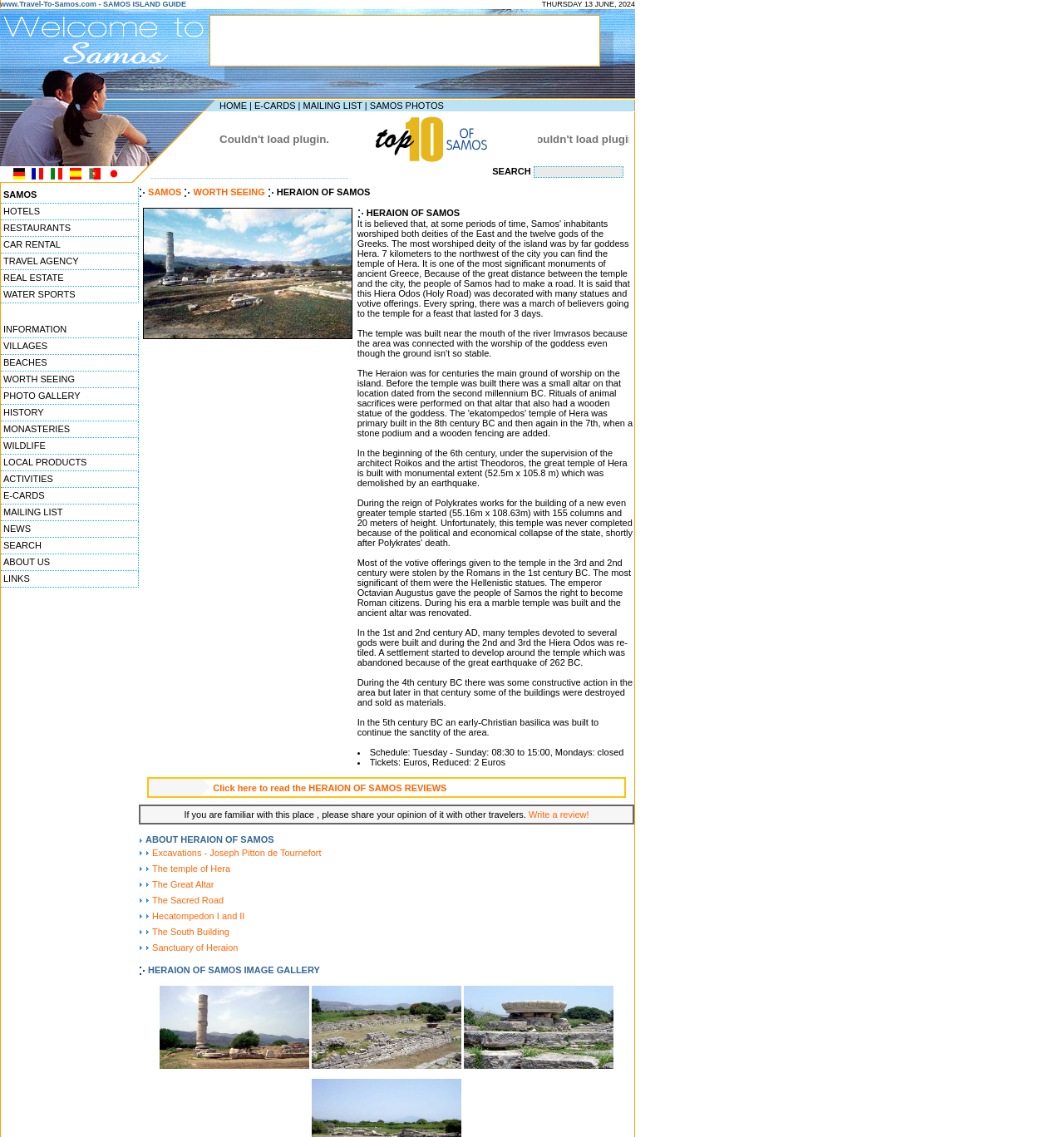Based on the visual content of the image, answer the question thoroughly: How many images are there in the first table?

The first table has one image, which is located in the cell with the bounding box coordinates [0.0, 0.007, 0.597, 0.014].